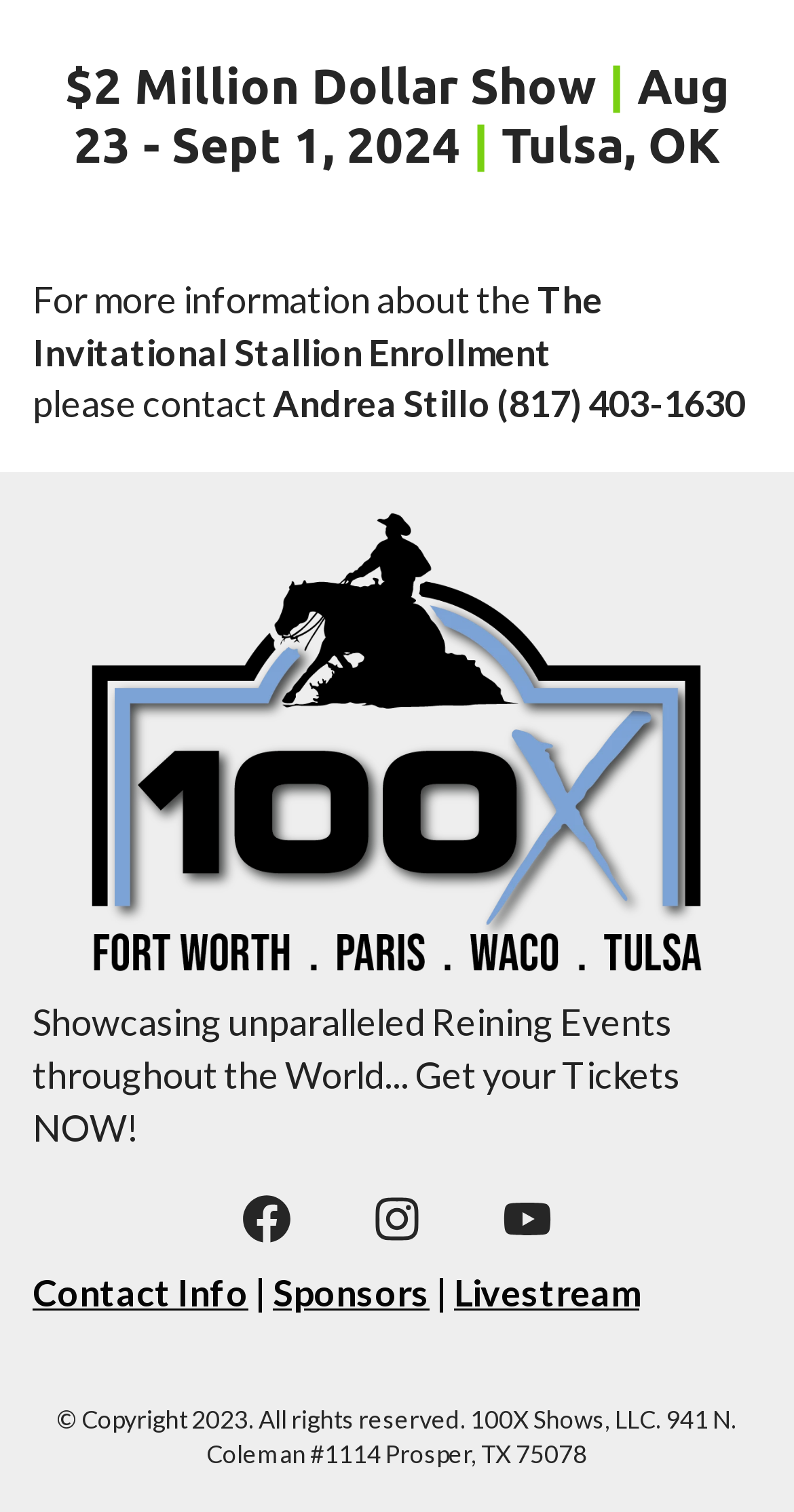What is the name of the Reining Event mentioned?
Using the image as a reference, give an elaborate response to the question.

The name of the Reining Event mentioned can be found in the link element that reads '100X Reining Classic', which is located in the middle section of the webpage, accompanied by an image.